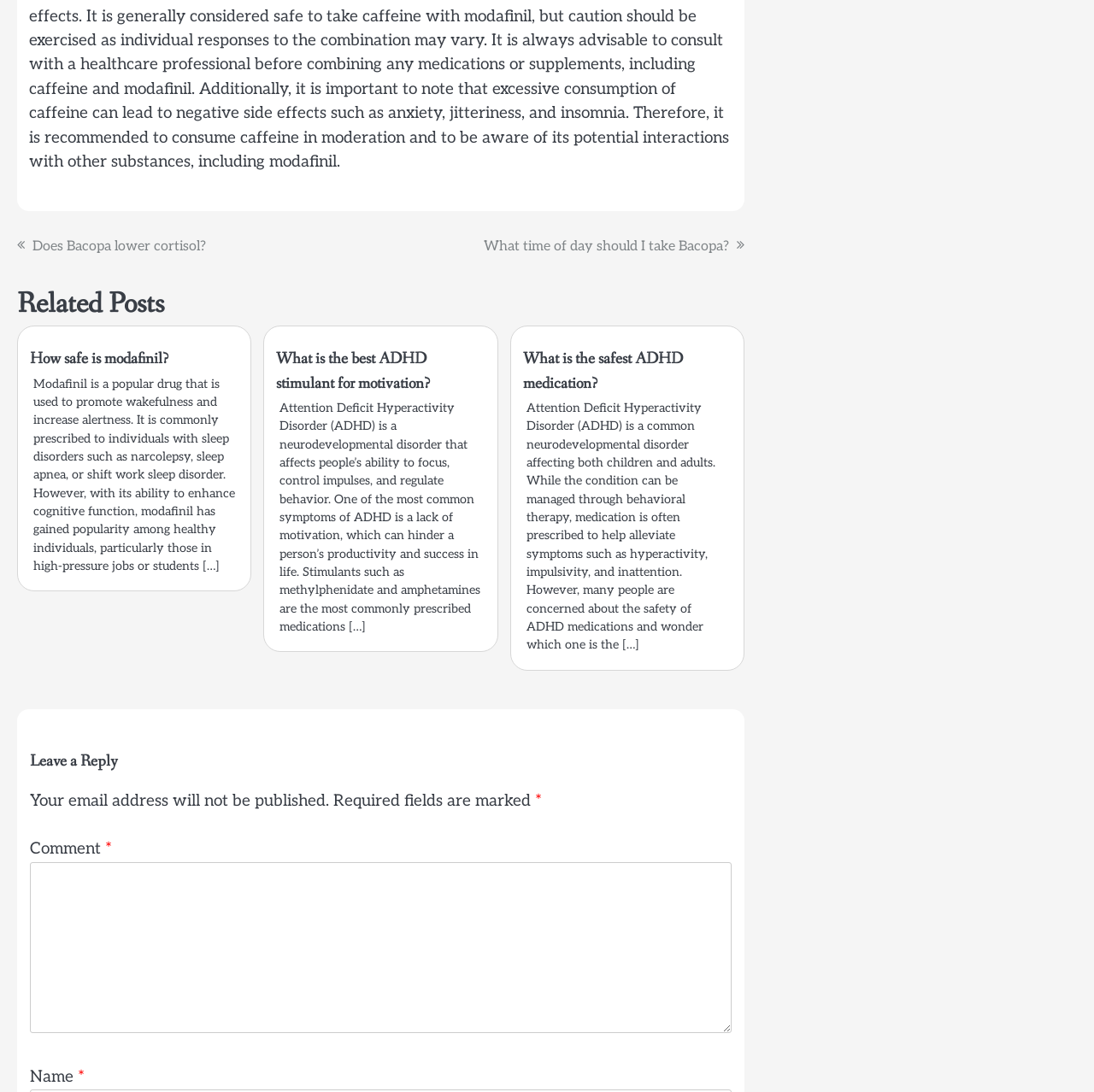How many related posts are displayed on the page?
Please provide a detailed and thorough answer to the question.

I counted the number of article elements under the 'Related Posts' heading, which are three, indicating that there are three related posts displayed on the page.